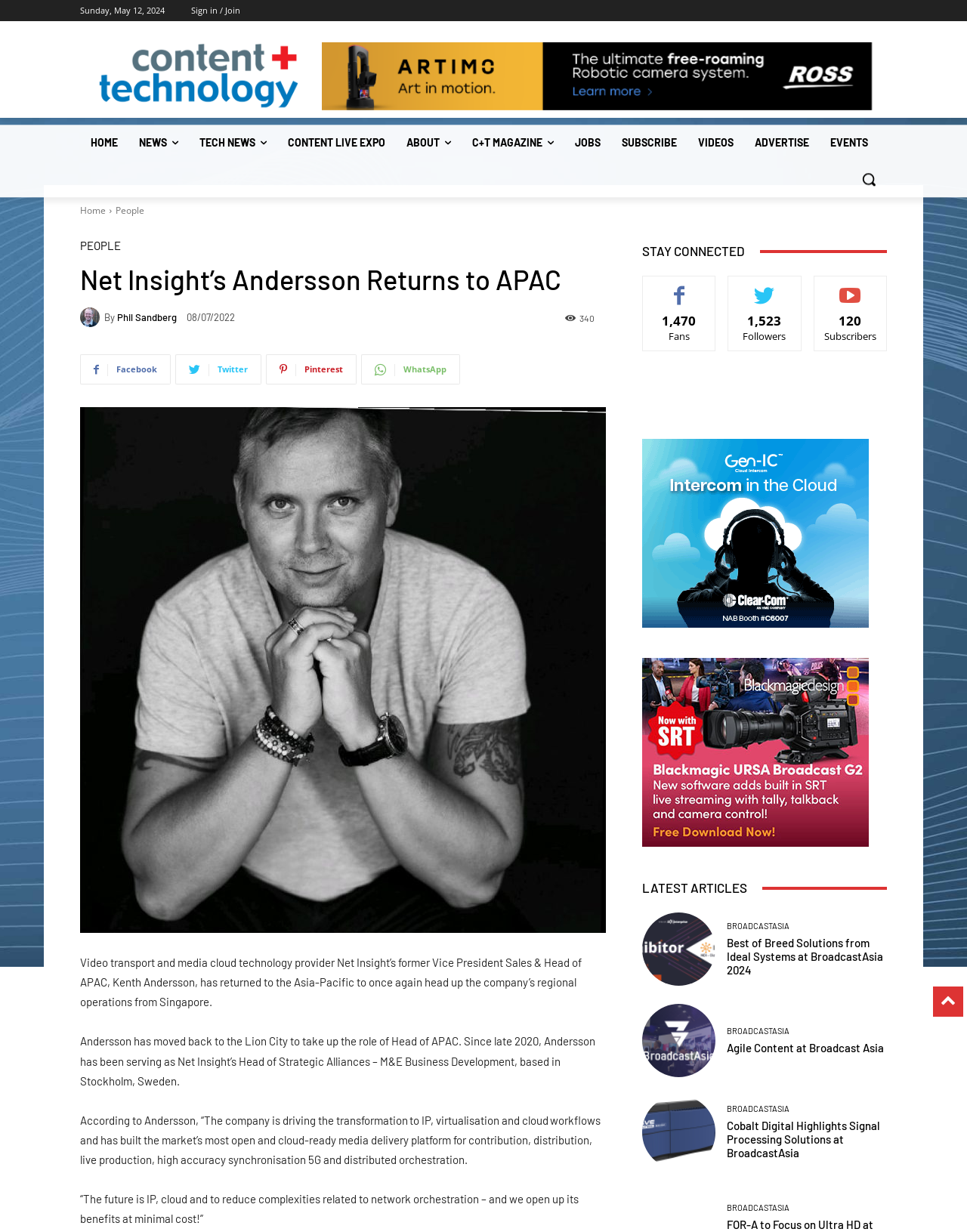Respond with a single word or phrase to the following question:
What is the name of the company mentioned in the article?

Net Insight